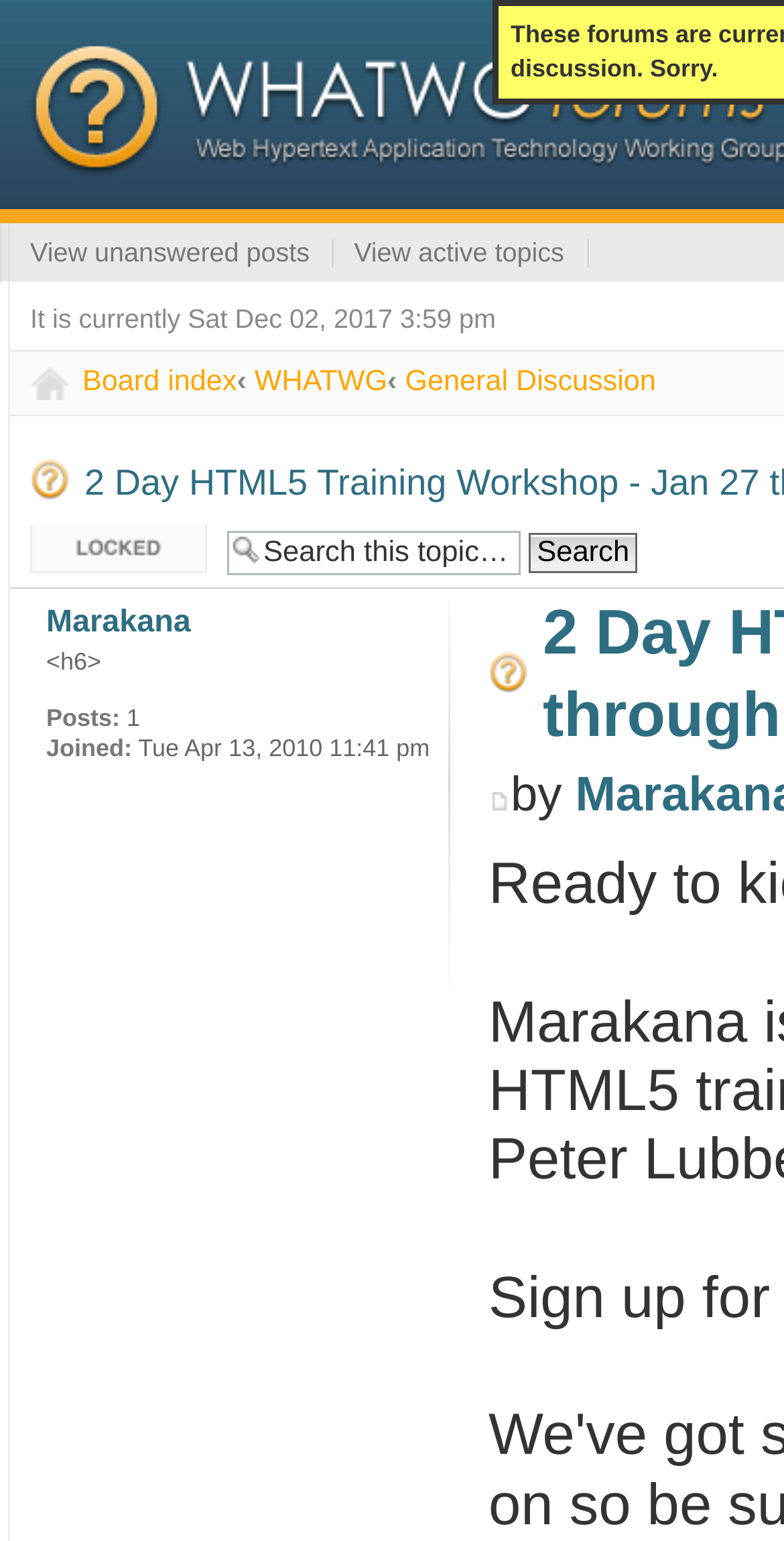Provide a short answer using a single word or phrase for the following question: 
Is the topic locked?

Yes